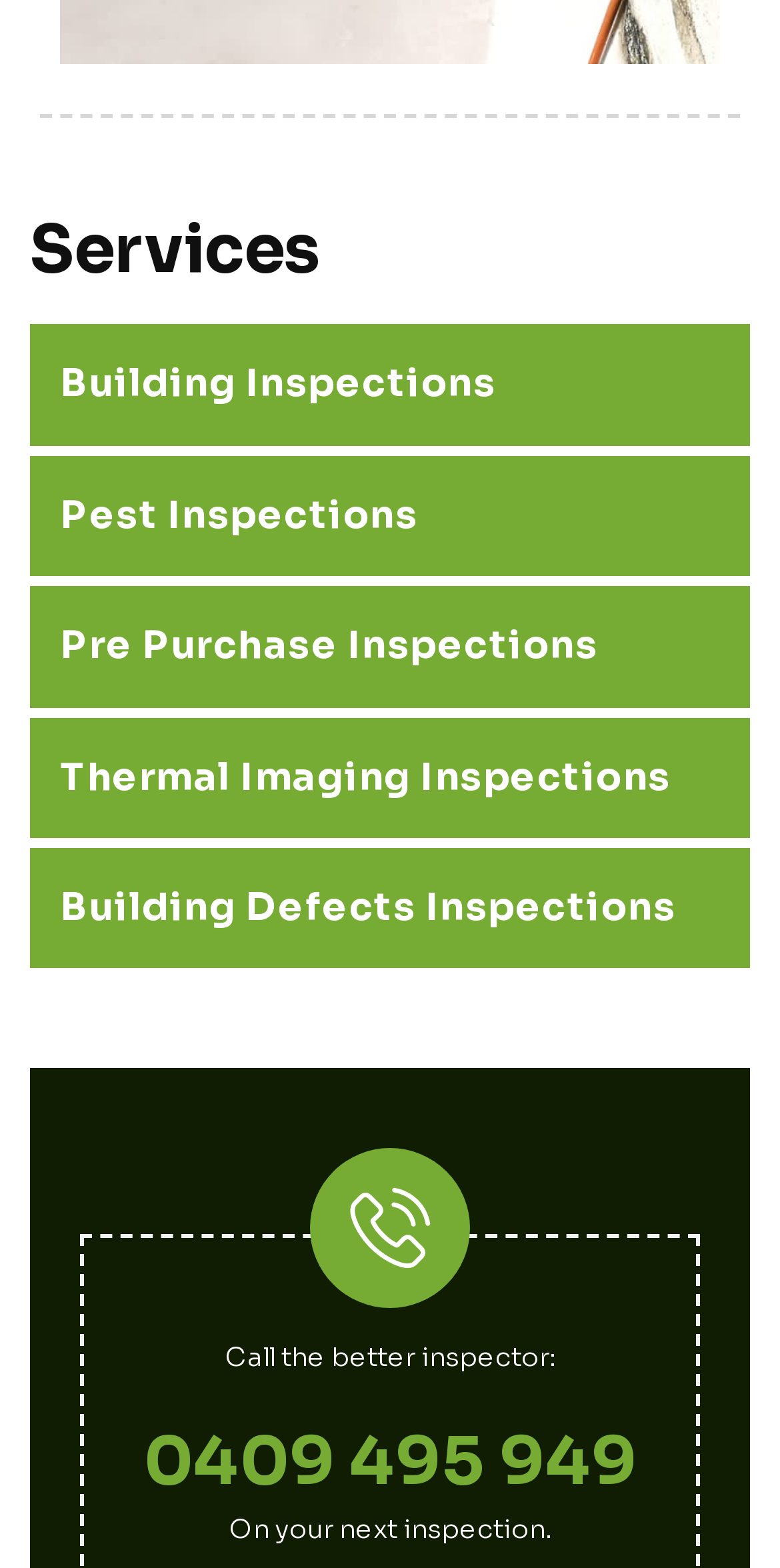How many types of inspections are listed?
Provide a detailed and well-explained answer to the question.

I counted the number of heading elements with links underneath them, which are 'Building Inspections', 'Pest Inspections', 'Pre Purchase Inspections', 'Thermal Imaging Inspections', and 'Building Defects Inspections'. This indicates that there are 5 types of inspections listed on the webpage.